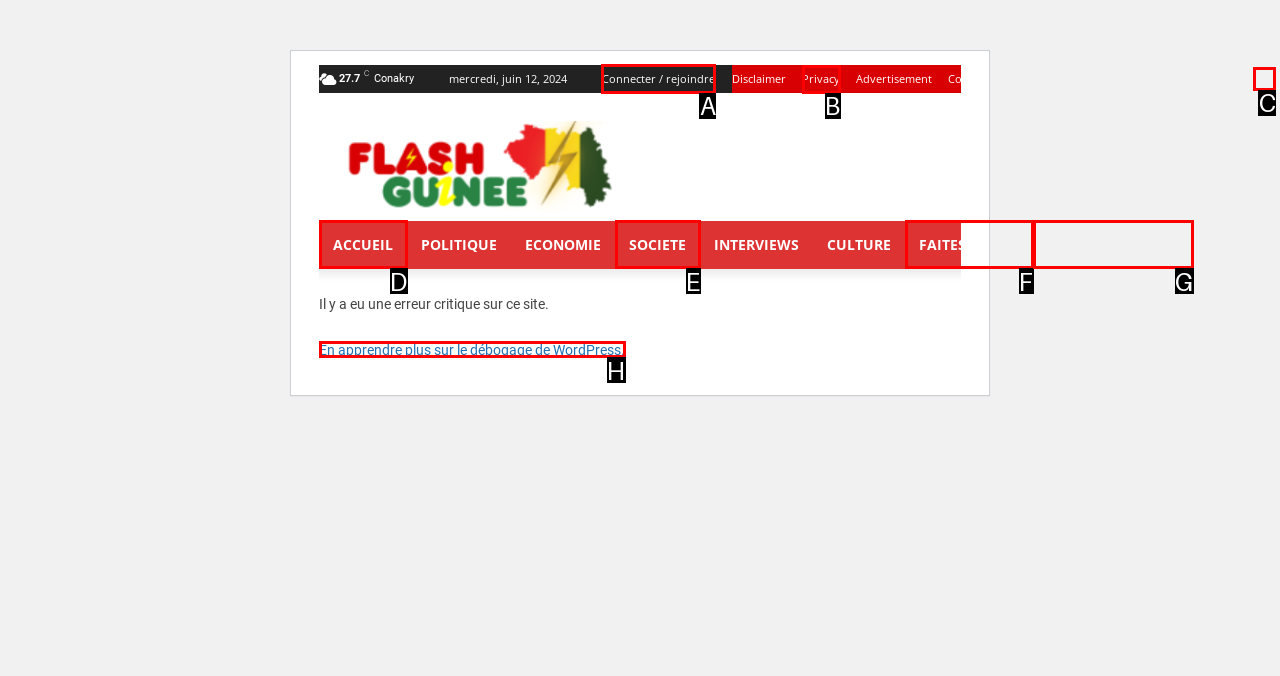Identify the letter of the correct UI element to fulfill the task: Click on Connecter / rejoindre from the given options in the screenshot.

A